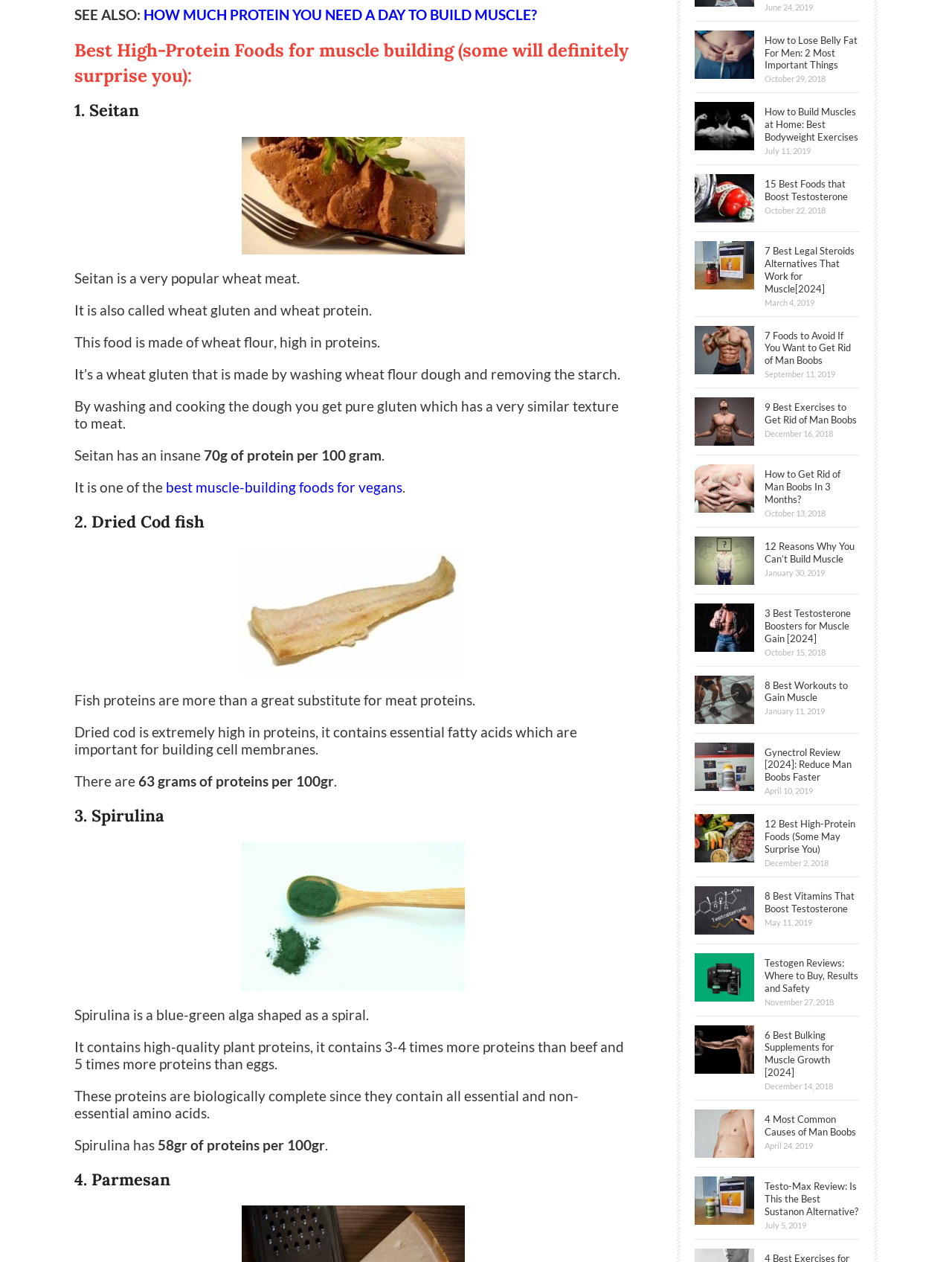Locate the bounding box coordinates of the region to be clicked to comply with the following instruction: "View 'Best High-Protein Foods for muscle building'". The coordinates must be four float numbers between 0 and 1, in the form [left, top, right, bottom].

[0.078, 0.03, 0.664, 0.07]